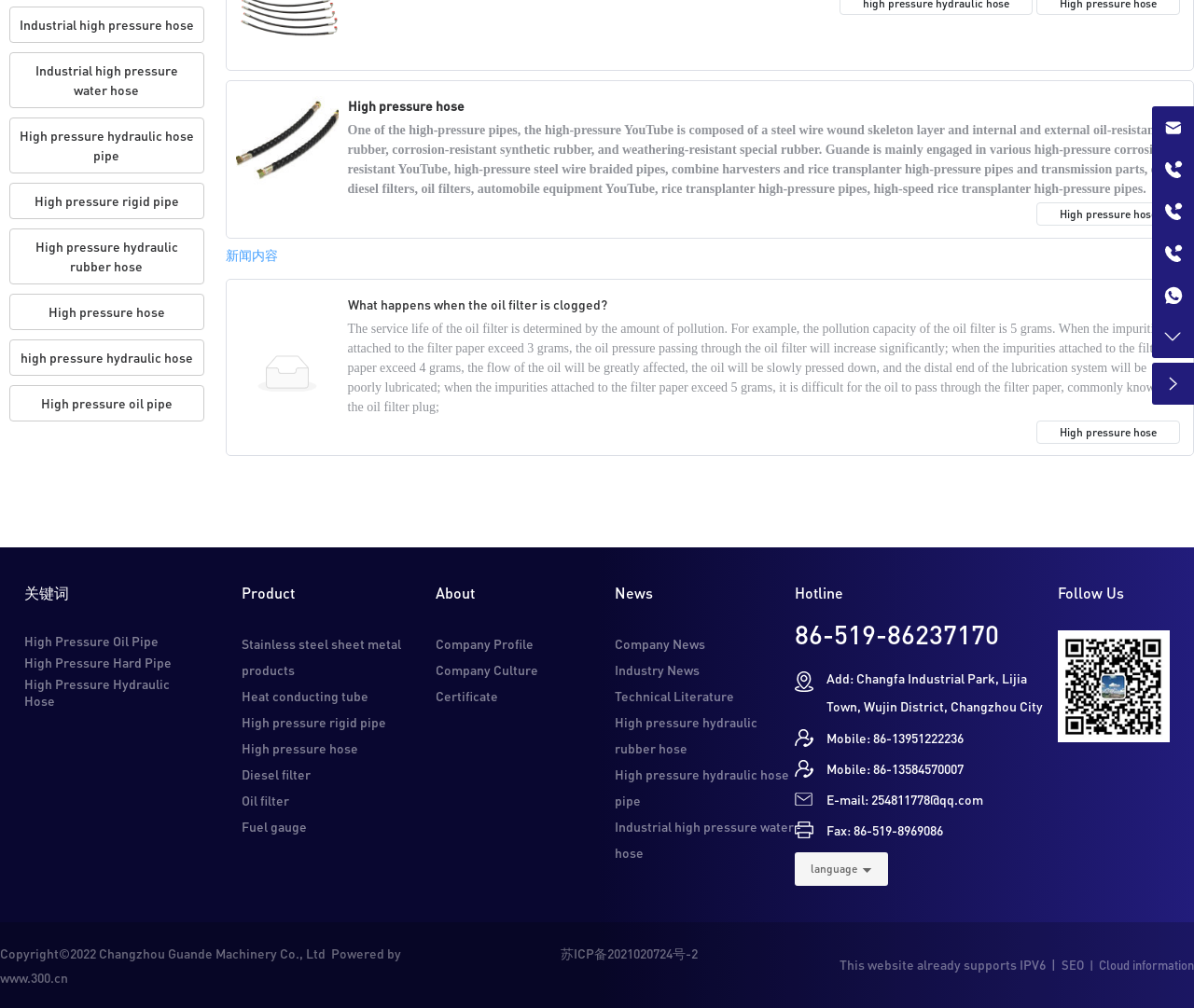Provide the bounding box coordinates of the HTML element this sentence describes: "Company Profile".

[0.365, 0.63, 0.447, 0.647]